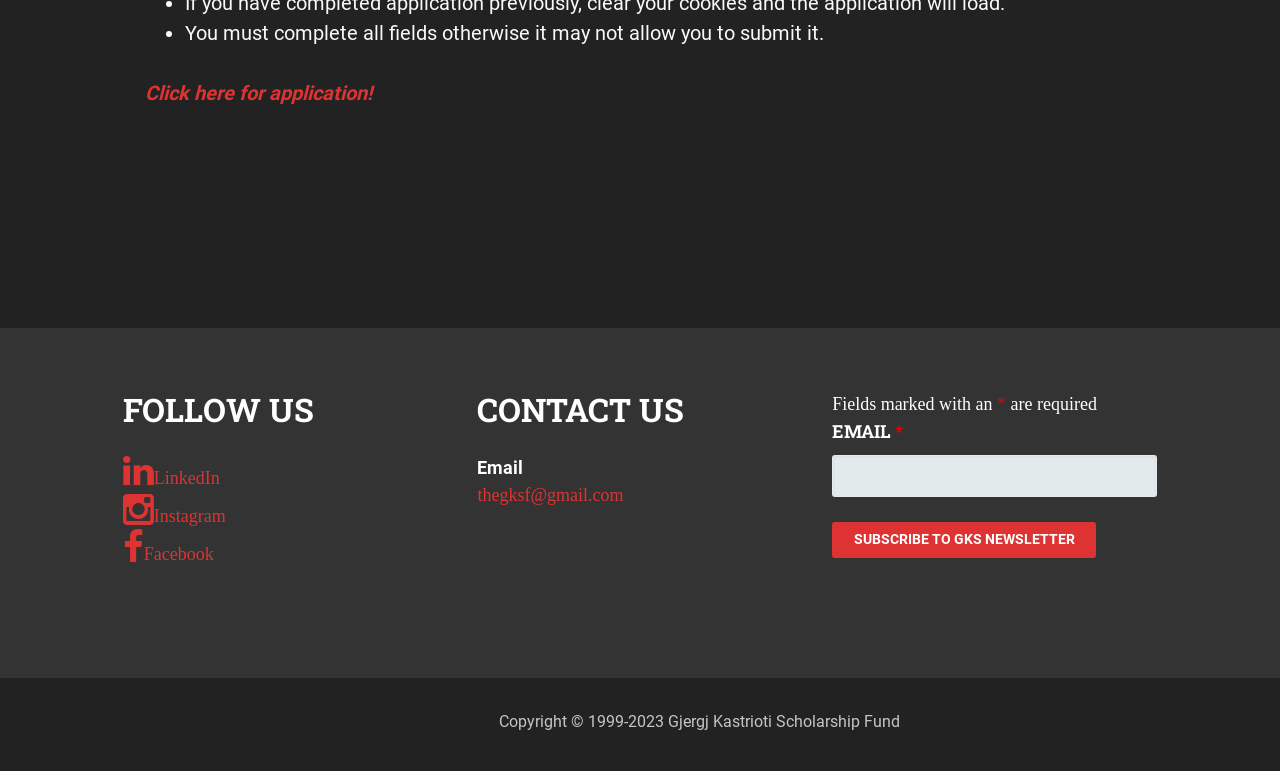With reference to the image, please provide a detailed answer to the following question: What is the purpose of the form?

The form is located in the middle section of the webpage, and it has a heading that says 'Fields marked with an * are required'. The form has a text box for email and a button that says 'Subscribe to GKS Newsletter'. This suggests that the purpose of the form is to allow users to subscribe to the GKS newsletter.